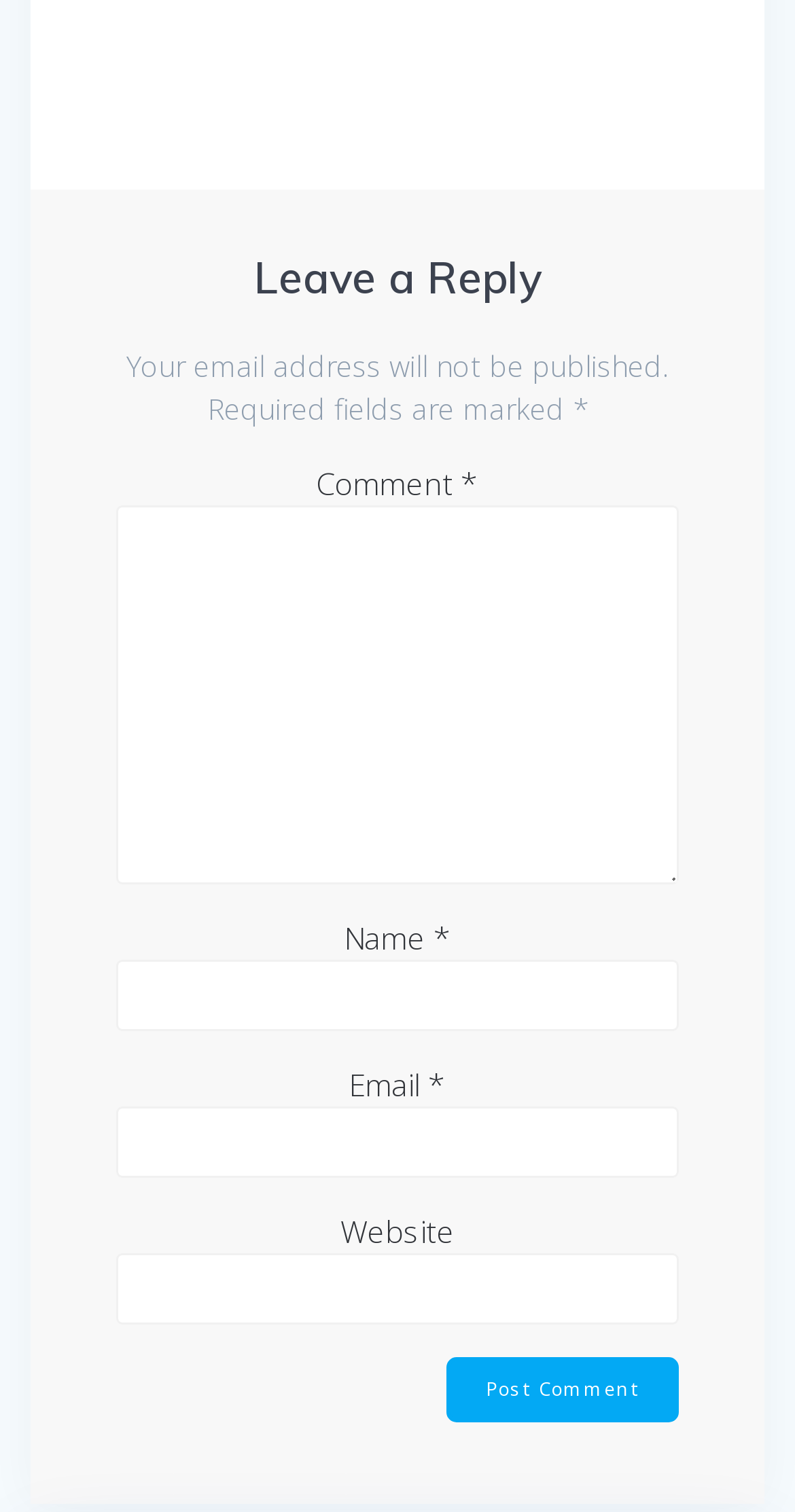Answer the following inquiry with a single word or phrase:
What is the purpose of the comment section?

Leave a reply